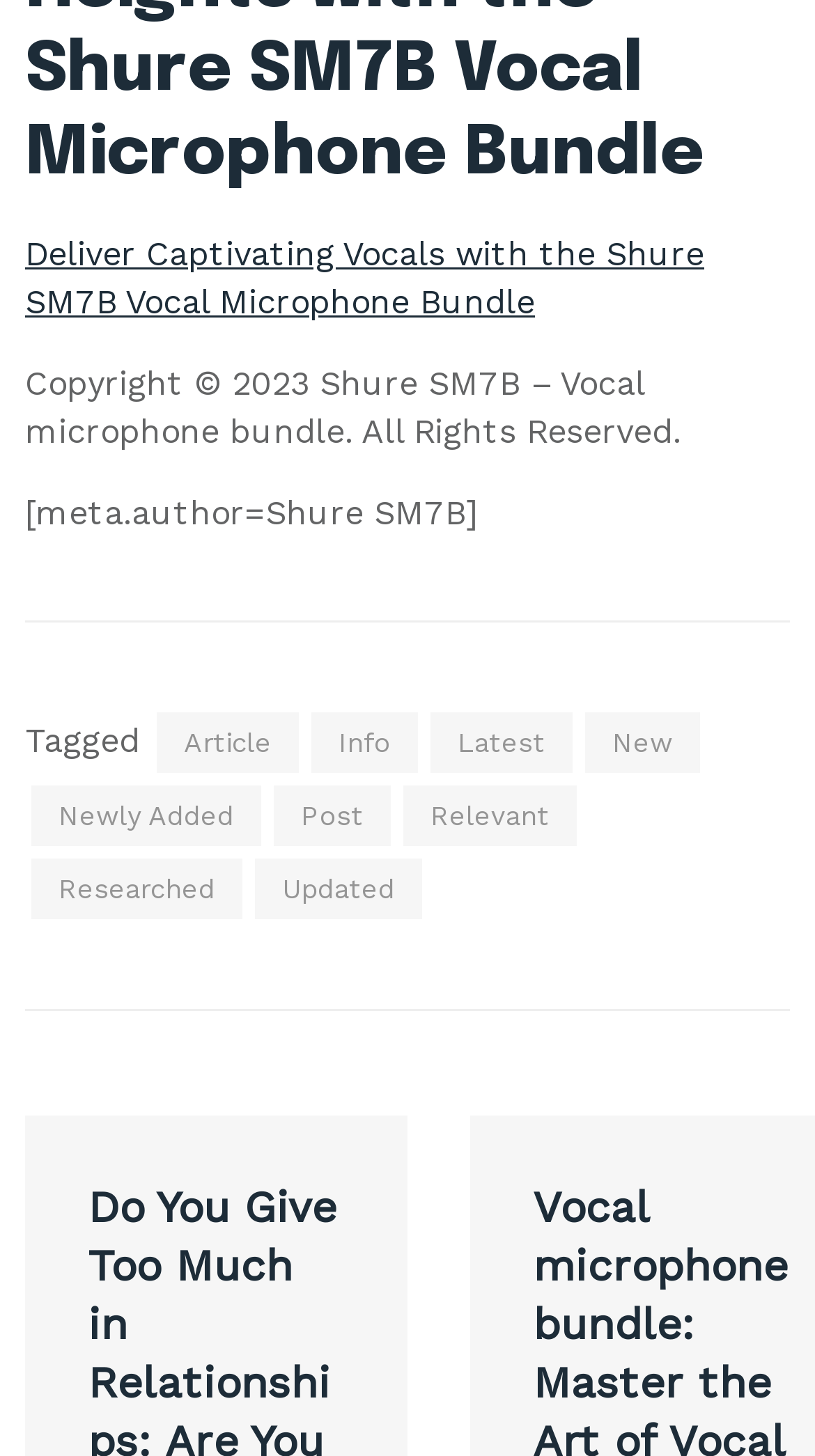Identify the bounding box for the UI element described as: "latest". Ensure the coordinates are four float numbers between 0 and 1, formatted as [left, top, right, bottom].

[0.528, 0.49, 0.703, 0.531]